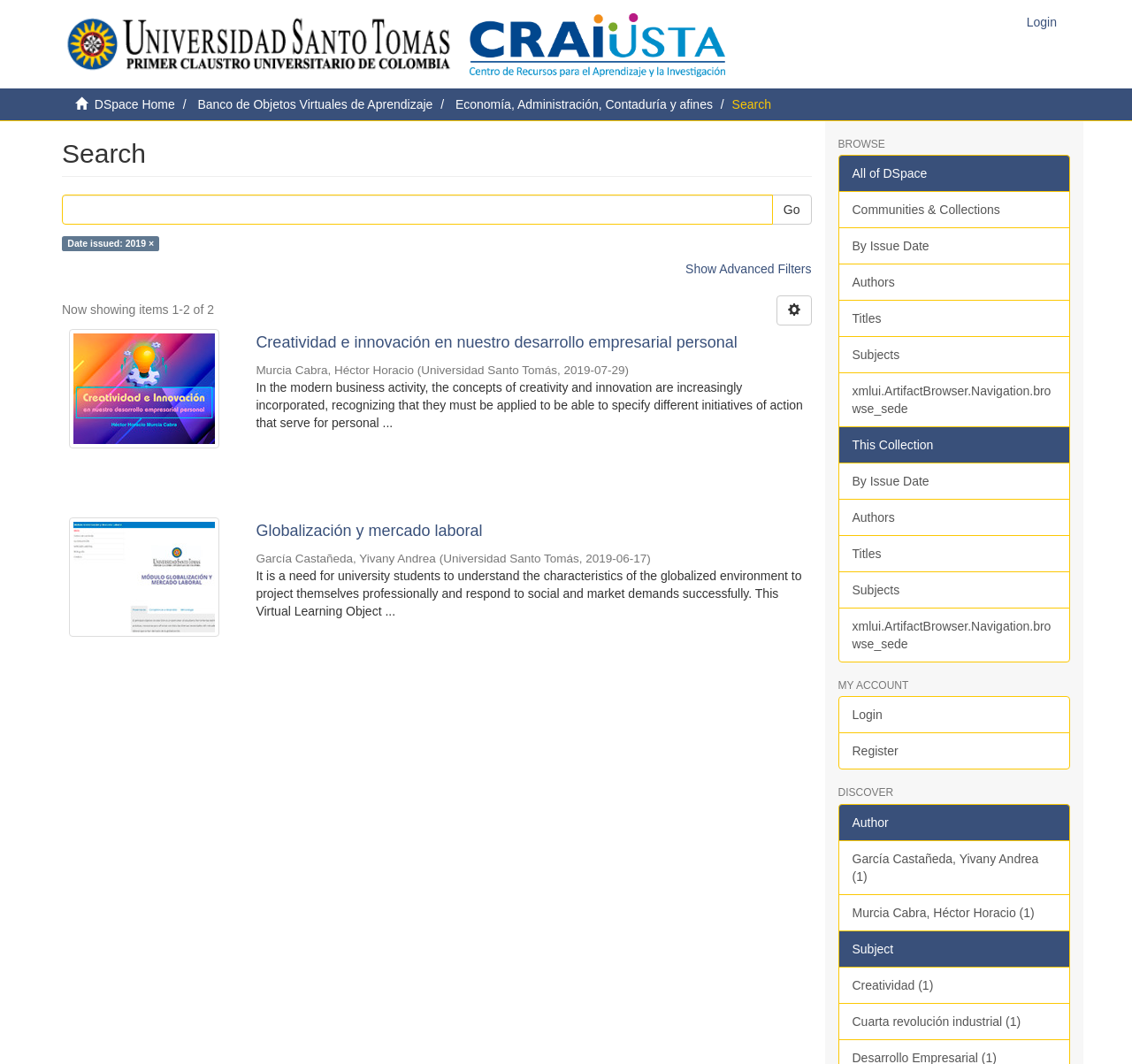Illustrate the webpage with a detailed description.

This webpage is a search page with a focus on academic resources. At the top, there are three links: two empty links with accompanying images, and a "Login" link at the far right. Below these links, there is a horizontal line with a "DSpace Home" link, followed by a "Banco de Objetos Virtuales de Aprendizaje" link, and then an "Economía, Administración, Contaduría y afines" link.

The main search area is located below these links, with a heading that reads "Search". There is a text box where users can input their search queries, accompanied by a "Go" button to the right. Above the text box, there is a "Date issued: 2019" label. Below the search area, there is a link to "Show Advanced Filters".

The search results are displayed below the search area, with two results shown. Each result has a thumbnail image to the left, accompanied by a heading with the title of the resource, and a brief description of the resource. The first result is titled "Creatividad e innovación en nuestro desarrollo empresarial personal" and has a description that discusses the importance of creativity and innovation in business. The second result is titled "Globalización y mercado laboral" and has a description that discusses the need for university students to understand the globalized environment.

To the right of the search results, there are three columns of links. The first column is headed "BROWSE" and has links to browse by different categories, such as "All of DSpace", "Communities & Collections", and "By Issue Date". The second column is headed "MY ACCOUNT" and has links to "Login" and "Register". The third column is headed "DISCOVER" and has links to browse by author and subject.

Overall, this webpage appears to be a search interface for an academic repository, allowing users to search for and browse resources related to various topics.